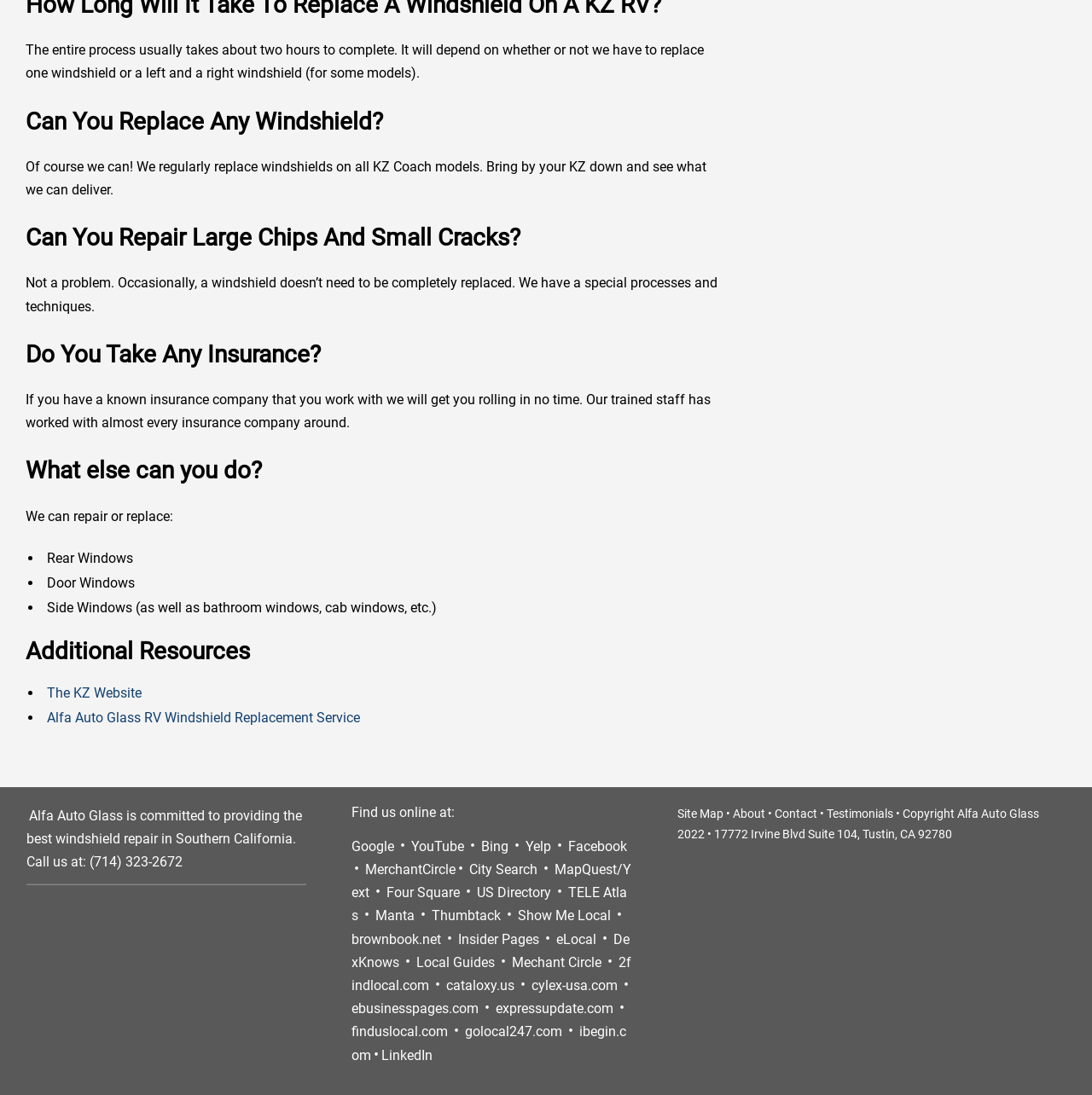By analyzing the image, answer the following question with a detailed response: What services does Alfa Auto Glass offer besides windshield replacement?

The webpage lists various services offered by Alfa Auto Glass, including repair or replacement of rear windows, door windows, side windows, and bathroom windows, among others.